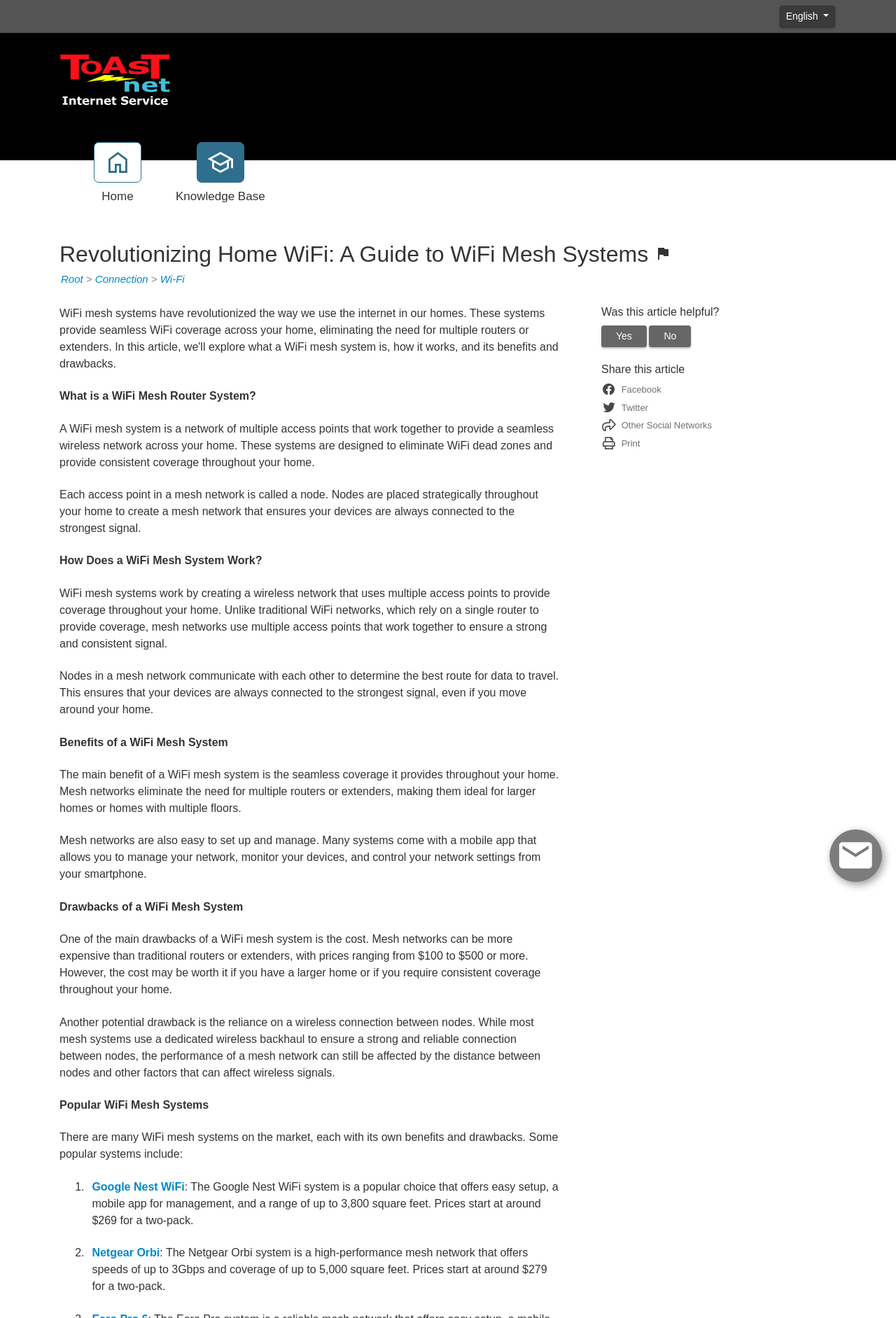Please find the bounding box coordinates of the clickable region needed to complete the following instruction: "Click the 'Yes' link". The bounding box coordinates must consist of four float numbers between 0 and 1, i.e., [left, top, right, bottom].

[0.671, 0.247, 0.722, 0.263]